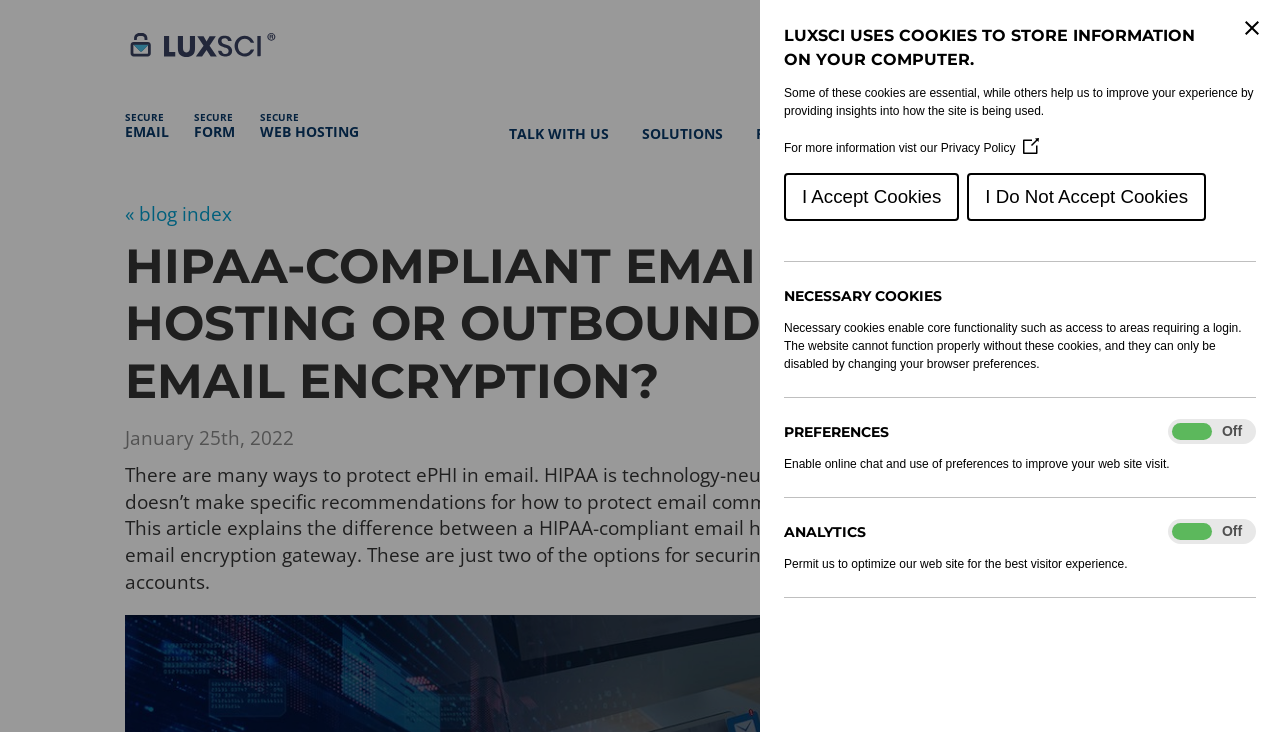Elaborate on the information and visuals displayed on the webpage.

This webpage is about HIPAA-compliant email hosting and outbound email encryption. At the top right corner, there is a "Close Cookie Control" button. Below it, there is a heading that informs users about the use of cookies on the website, followed by a paragraph of text explaining the purpose of these cookies. A "Privacy Policy" link is provided for more information.

There are two buttons, "I Accept Cookies" and "I Do Not Accept Cookies", allowing users to make a choice about cookie usage. Below this section, there is a heading "NECESSARY COOKIES" with a description of the necessary cookies used on the website.

The webpage is divided into sections, with headings "PREFERENCES" and "ANALYTICS", each containing a checkbox and a brief description of the purpose of these preferences and analytics.

On the top left corner, there is a logo with a link to the website's homepage. Below it, there are several links to different sections of the website, including "SECURE EMAIL", "SECURE FORM", "SECURE WEB HOSTING", and others.

The main content of the webpage starts with a heading "HIPAA-COMPLIANT EMAIL HOSTING OR OUTBOUND EMAIL ENCRYPTION?" followed by a date "January 25th, 2022". The article explains the difference between a HIPAA-compliant email host and an email encryption gateway, providing a detailed description of the options for securing email accounts.

On the right side of the article, there is a section with a link "Check your SMTP TLS" and an image. Below it, there is a search box with a button to search the blog. Further down, there are headings "SEARCH THE BLOG" and "FOLLOW THE BLOG", with links to Twitter, Facebook, and LinkedIn.